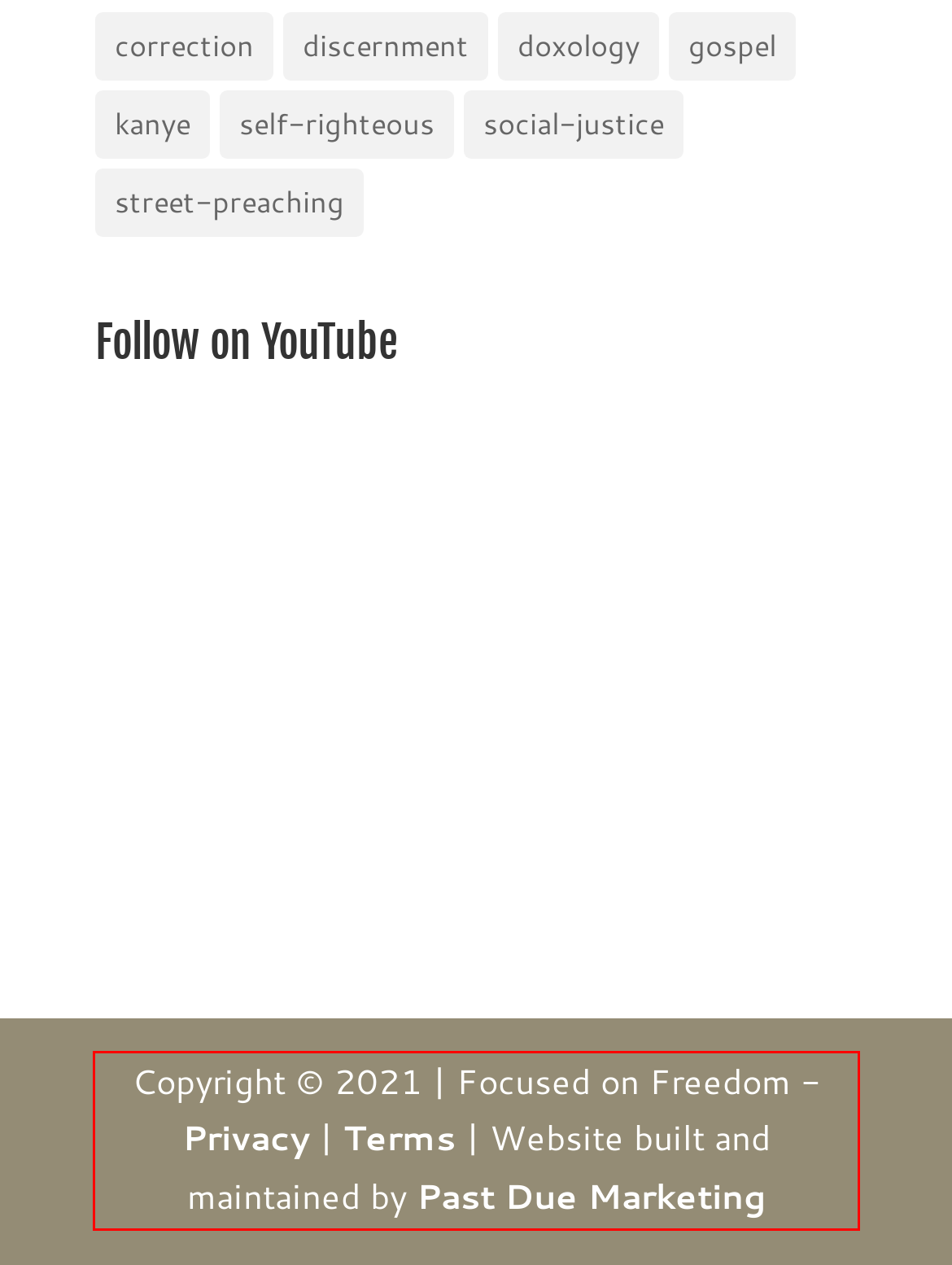Using the webpage screenshot, recognize and capture the text within the red bounding box.

Copyright © 2021 | Focused on Freedom - Privacy | Terms | Website built and maintained by Past Due Marketing